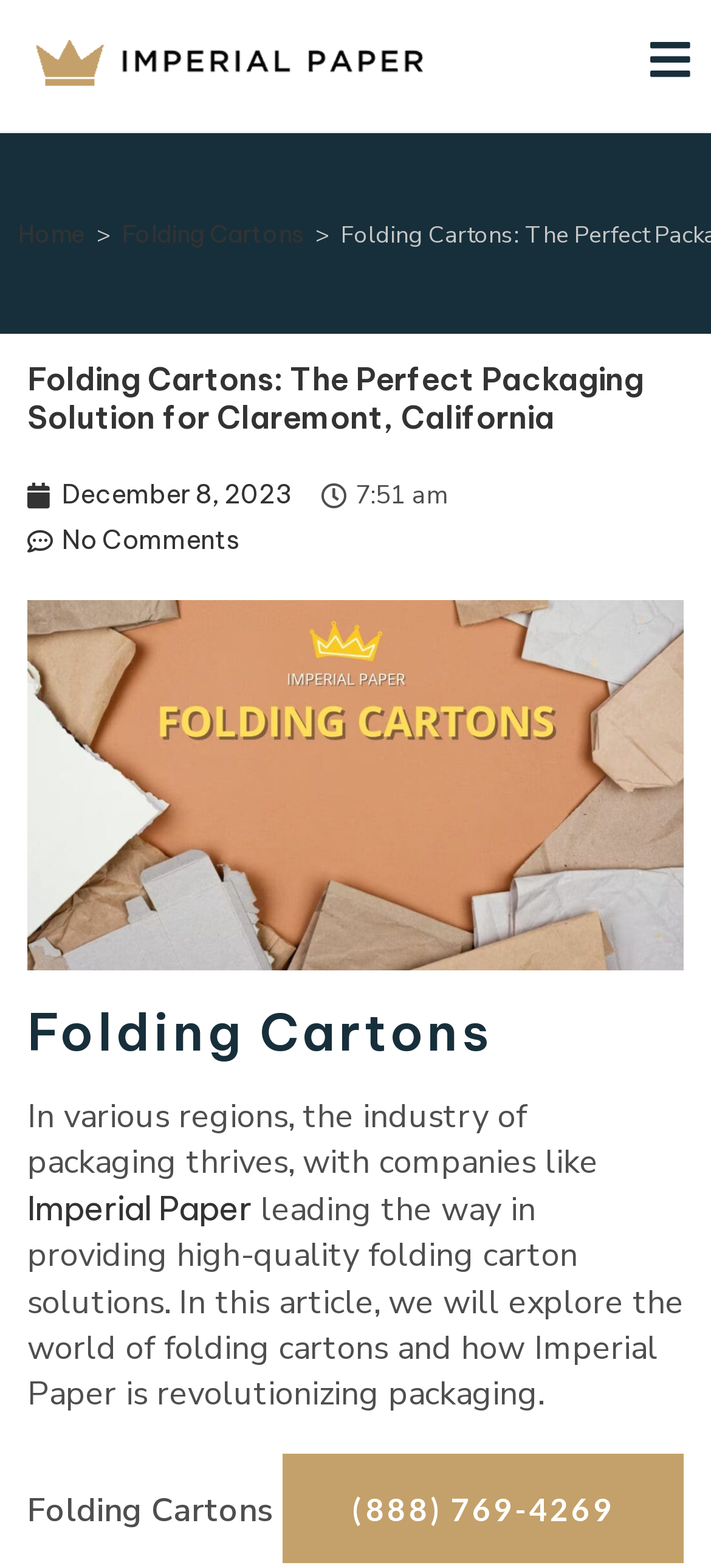Given the element description Home, identify the bounding box coordinates for the UI element on the webpage screenshot. The format should be (top-left x, top-left y, bottom-right x, bottom-right y), with values between 0 and 1.

[0.026, 0.14, 0.121, 0.158]